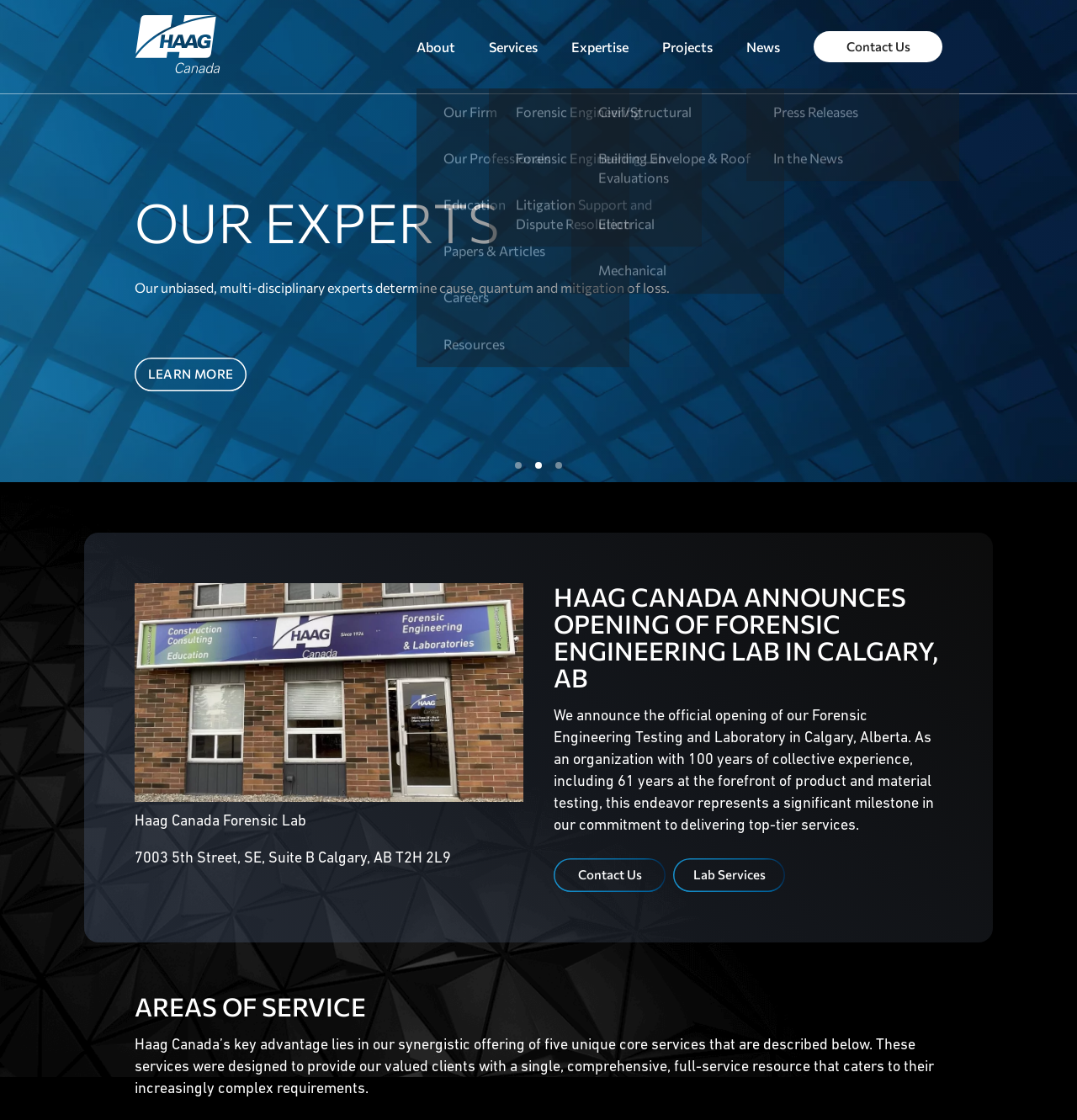Extract the primary heading text from the webpage.

 
JOIN OUR TEAM